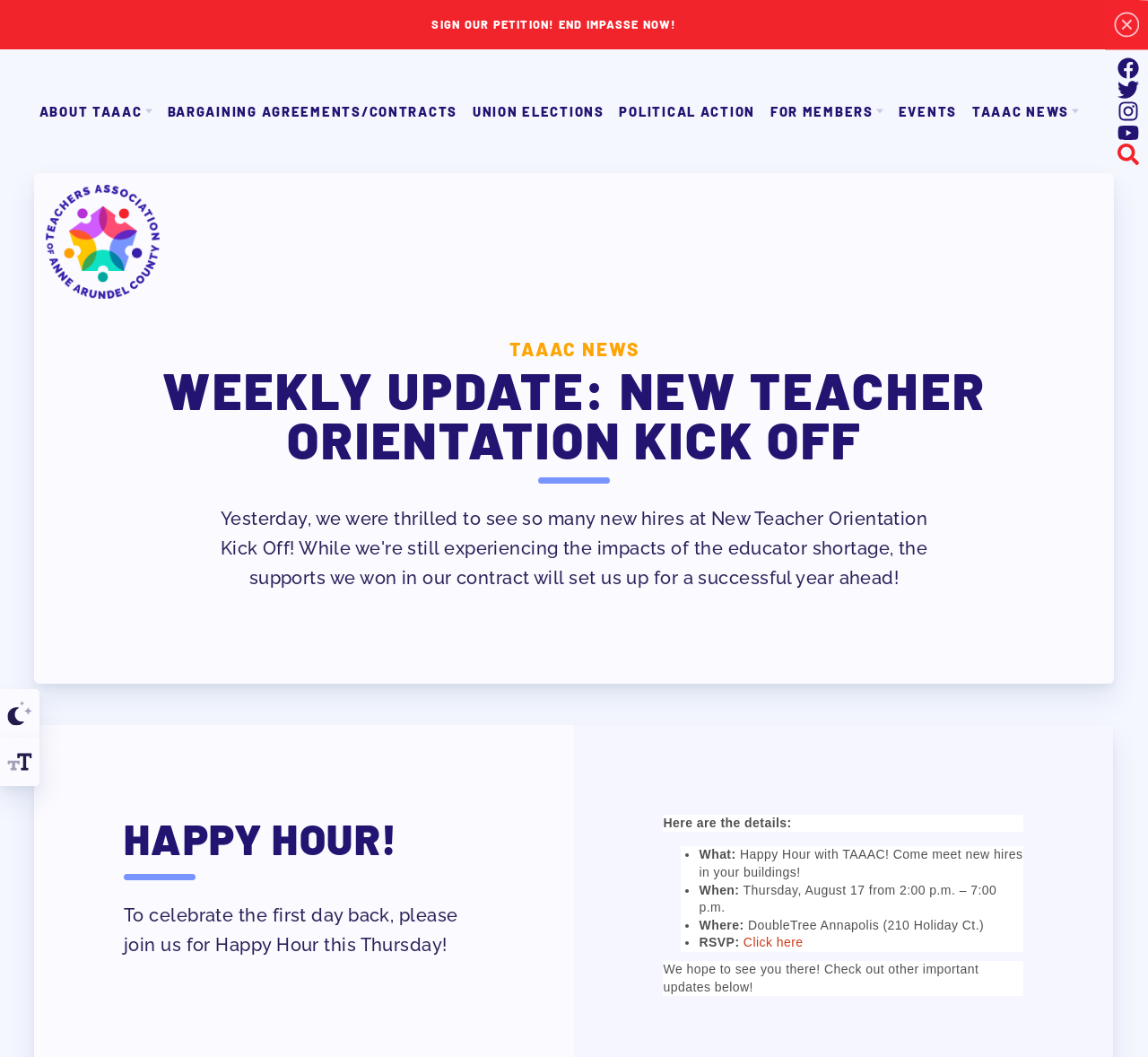Identify and provide the main heading of the webpage.

WEEKLY UPDATE: NEW TEACHER ORIENTATION KICK OFF